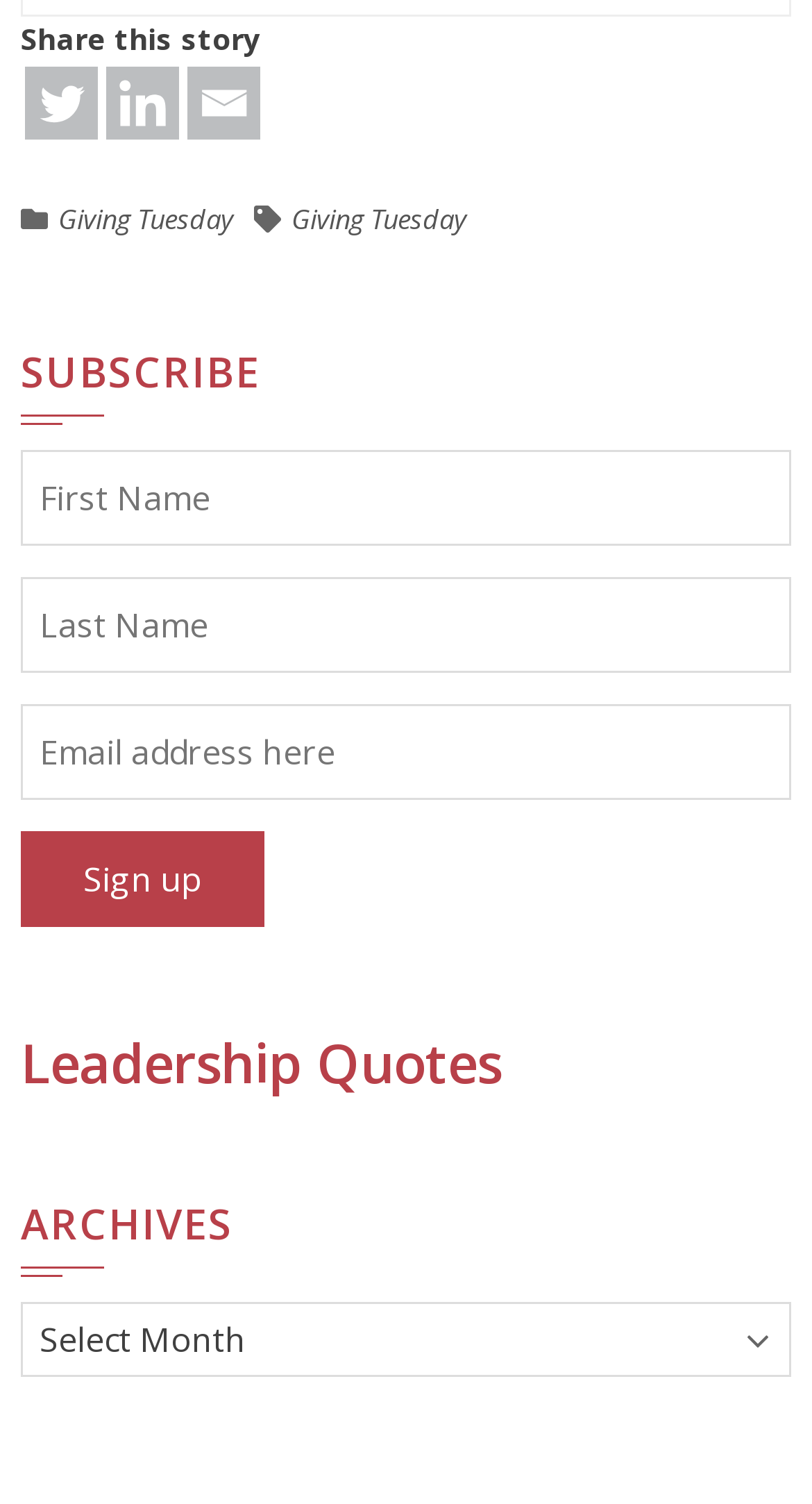Provide the bounding box coordinates for the specified HTML element described in this description: "name="EMAIL" placeholder="Email address here"". The coordinates should be four float numbers ranging from 0 to 1, in the format [left, top, right, bottom].

[0.026, 0.468, 0.974, 0.532]